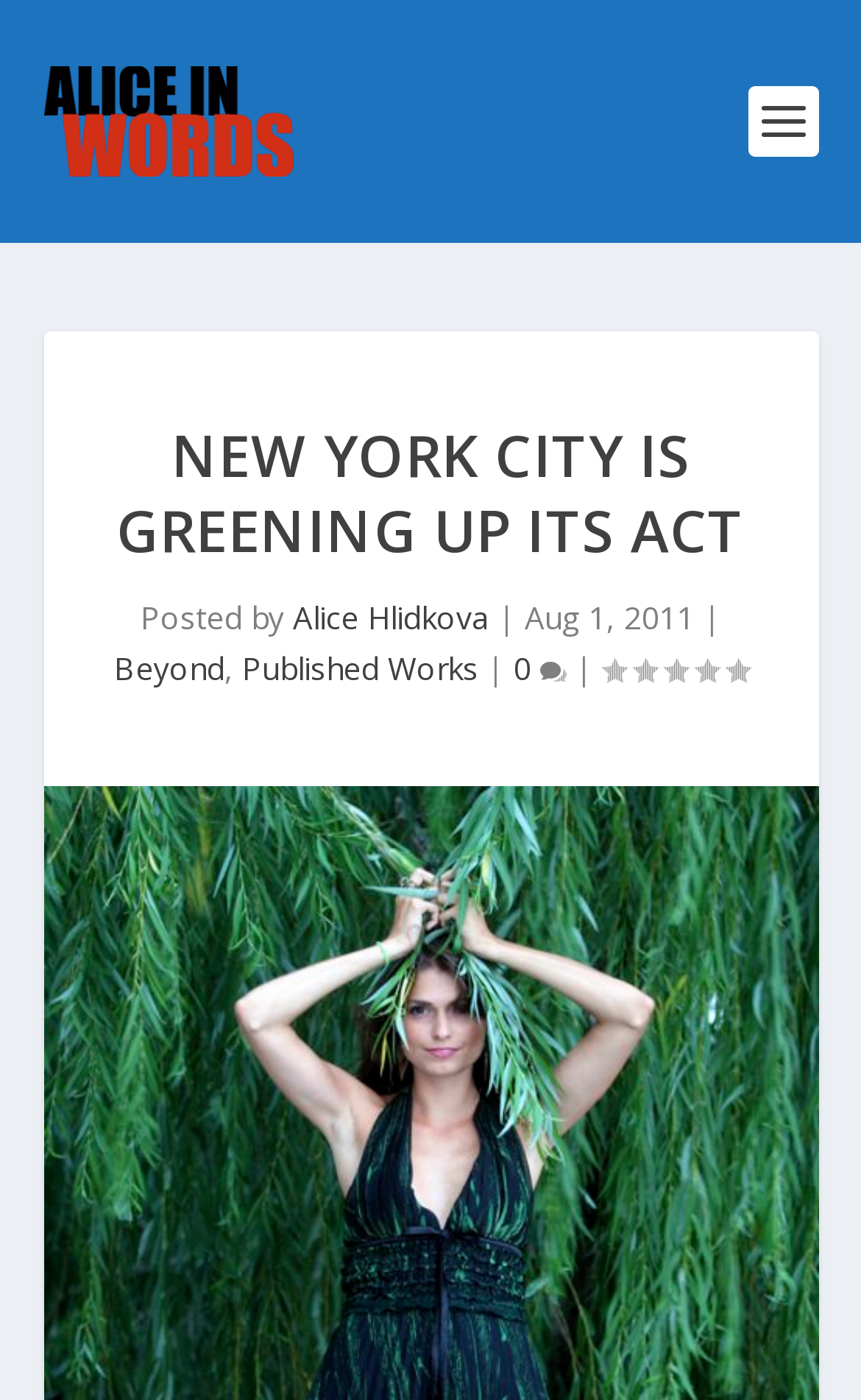Can you find and generate the webpage's heading?

NEW YORK CITY IS GREENING UP ITS ACT